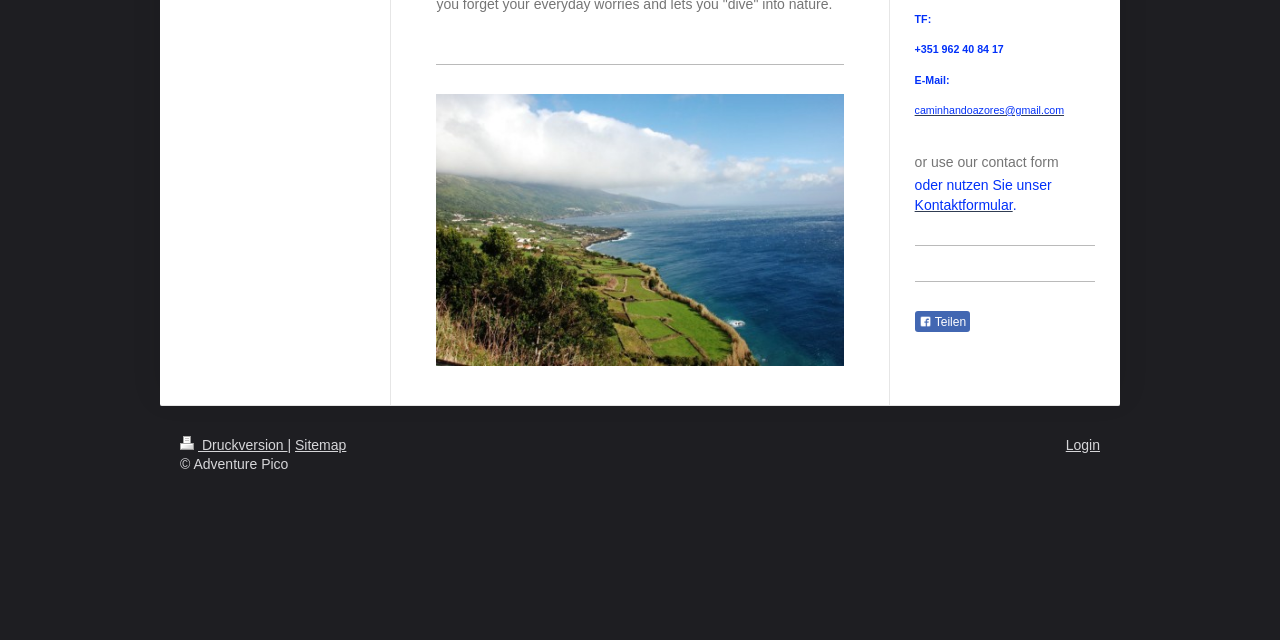Find the bounding box coordinates of the UI element according to this description: "Druckversion".

[0.141, 0.682, 0.225, 0.707]